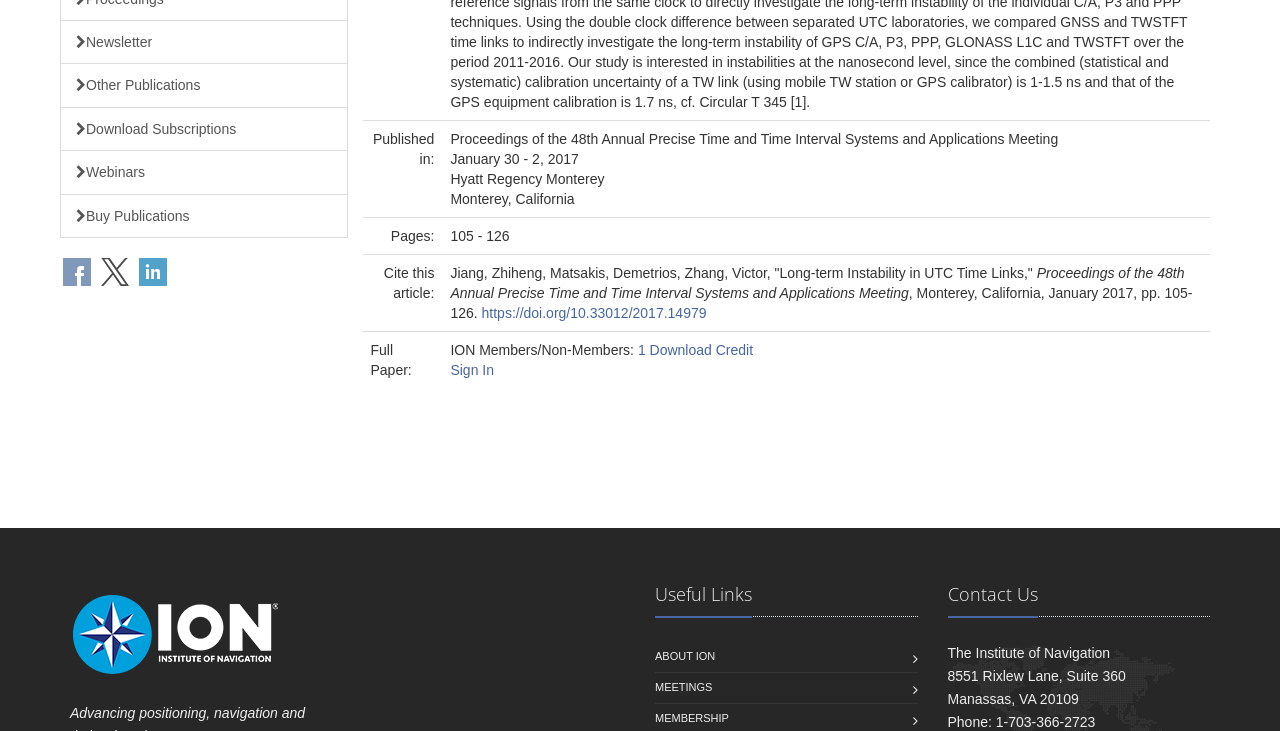Determine the bounding box coordinates of the UI element that matches the following description: "Other Publications". The coordinates should be four float numbers between 0 and 1 in the format [left, top, right, bottom].

[0.047, 0.087, 0.271, 0.147]